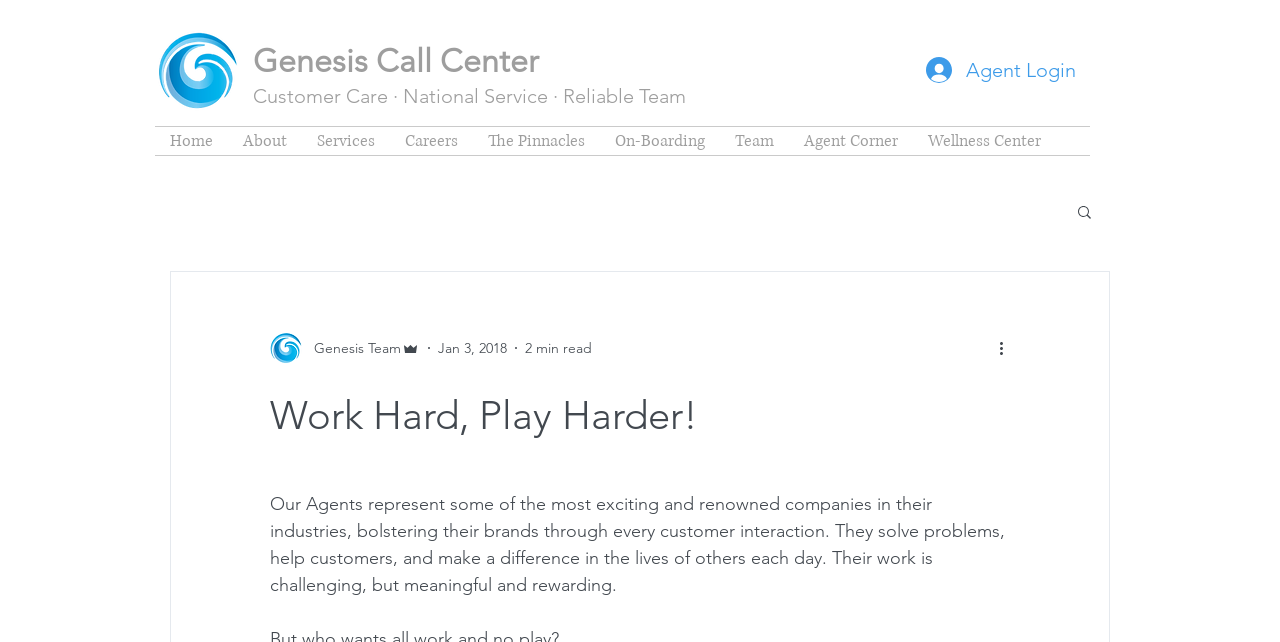Kindly determine the bounding box coordinates for the clickable area to achieve the given instruction: "Read the article".

[0.211, 0.609, 0.789, 0.684]